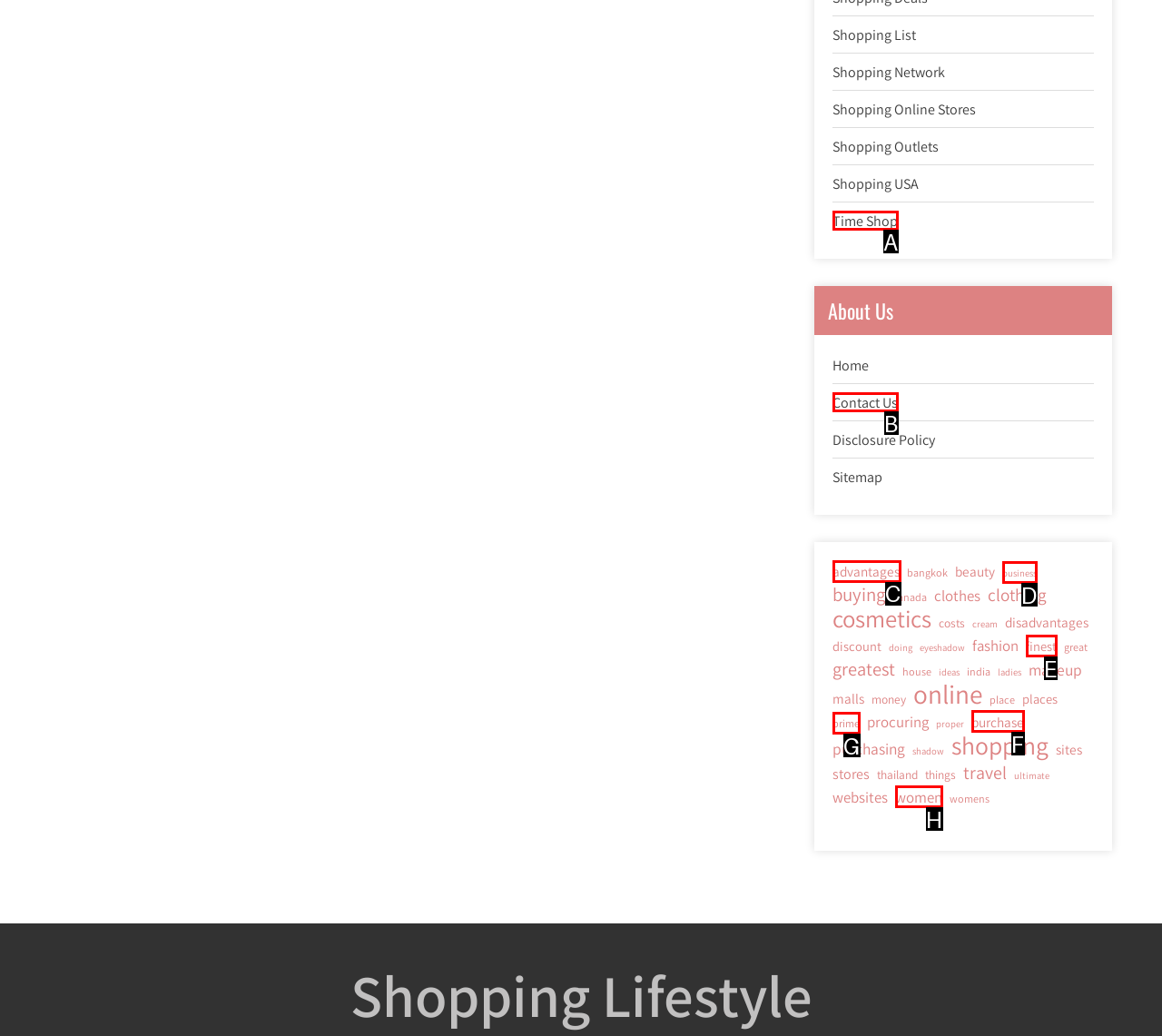Determine which HTML element should be clicked to carry out the following task: View advantages Respond with the letter of the appropriate option.

C